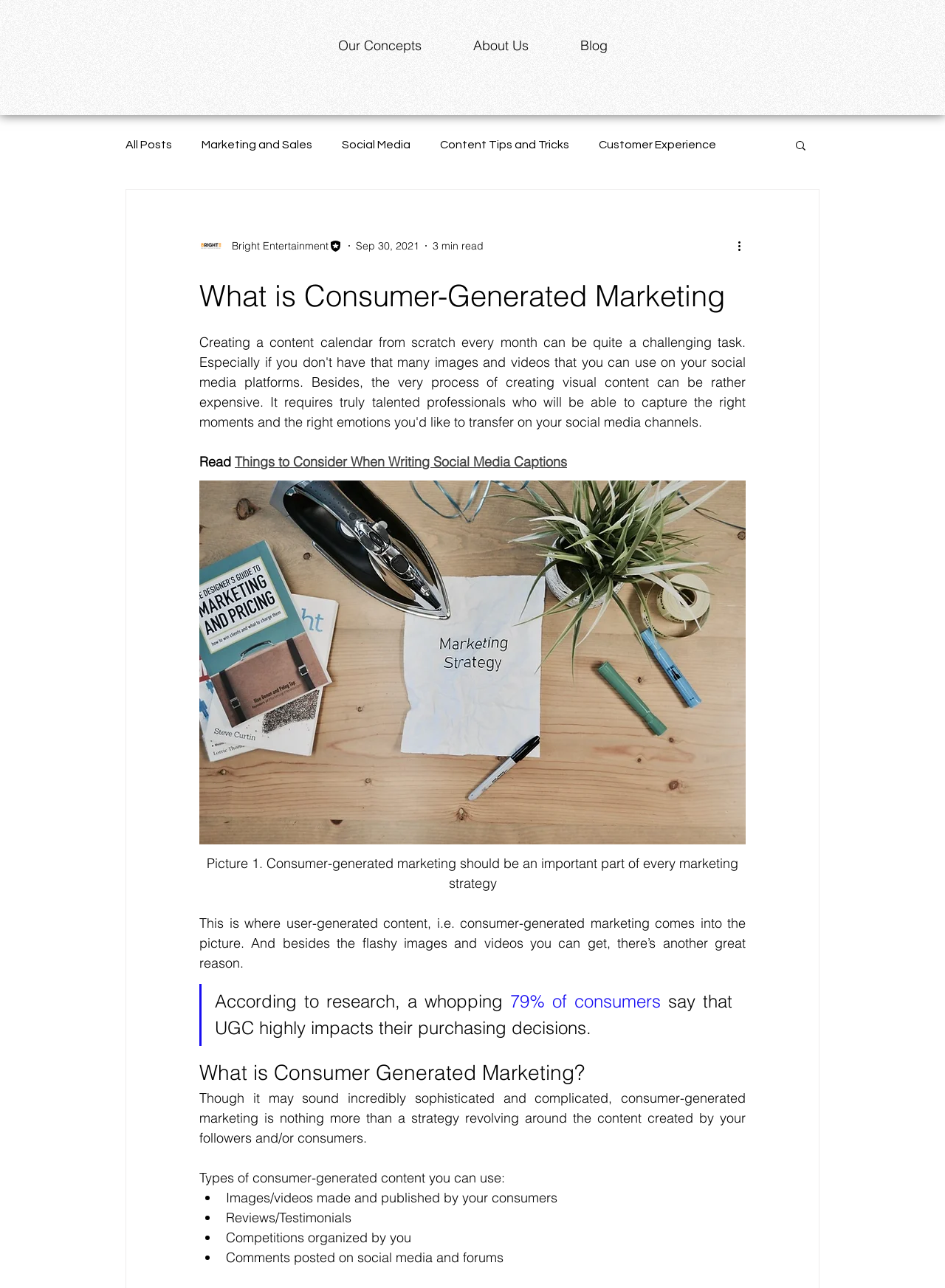Locate the bounding box coordinates of the area that needs to be clicked to fulfill the following instruction: "Go to 'Our Concepts'". The coordinates should be in the format of four float numbers between 0 and 1, namely [left, top, right, bottom].

[0.33, 0.024, 0.473, 0.047]